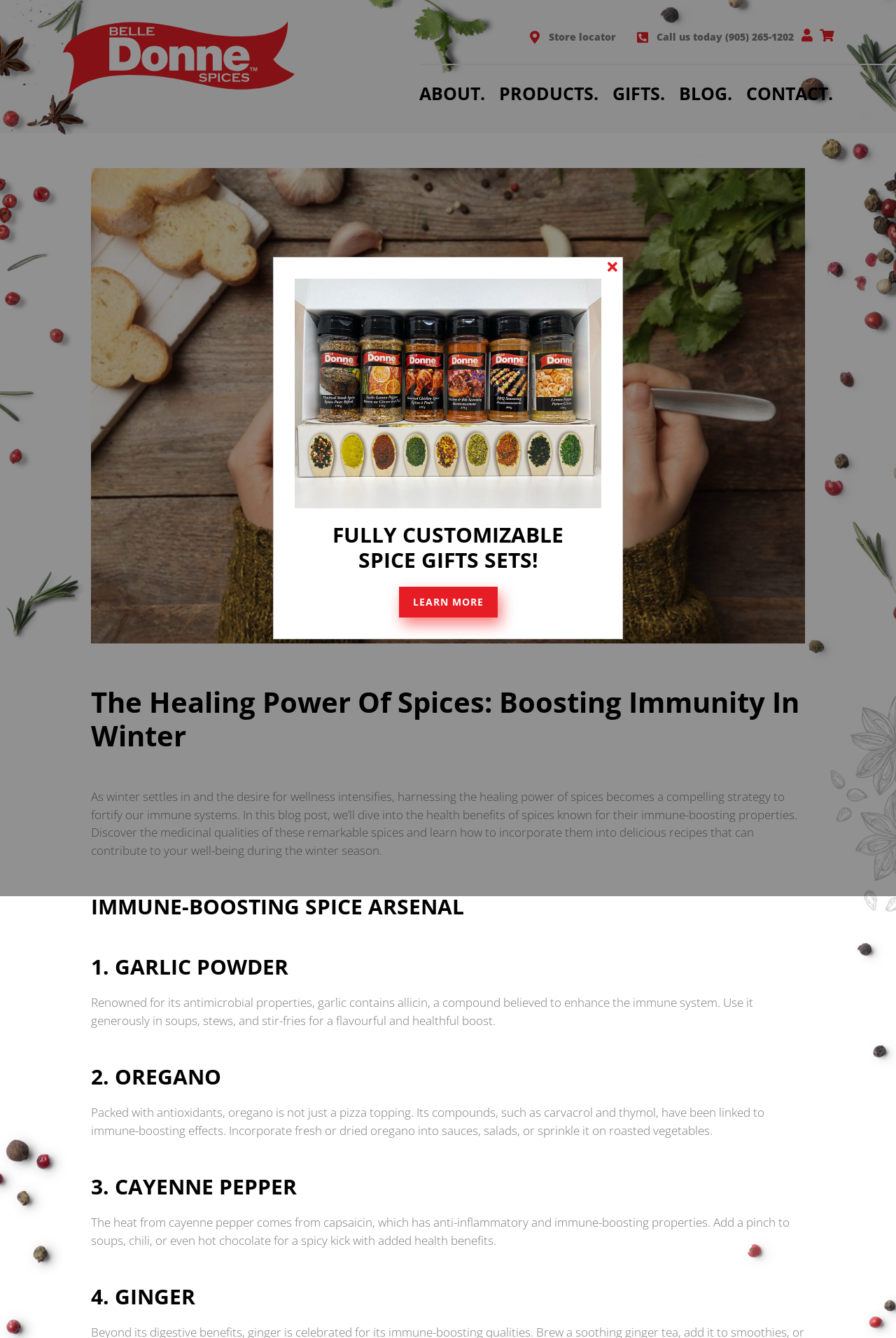Answer the question with a brief word or phrase:
What is the call to action for the customizable spice gifts?

Learn more